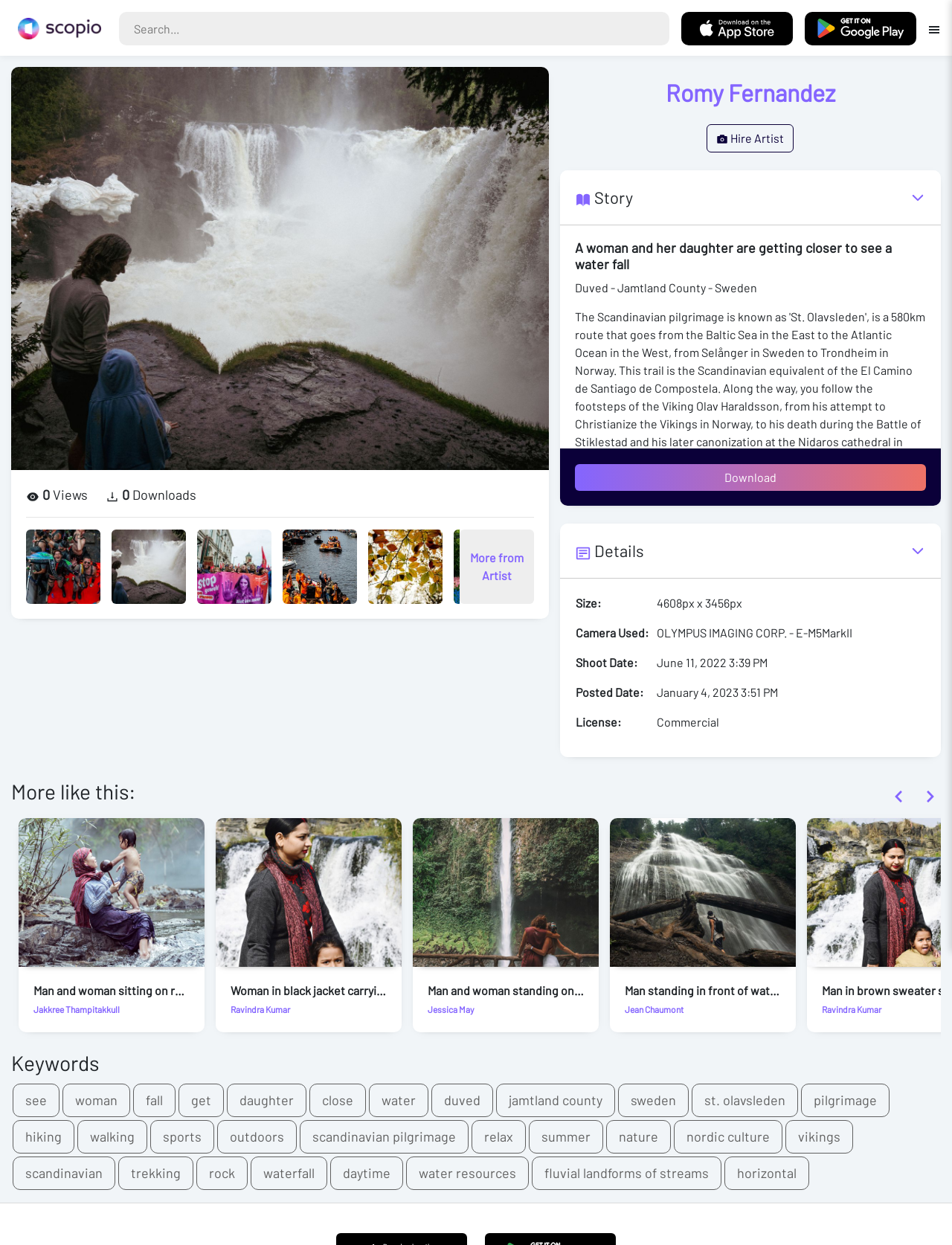Predict the bounding box coordinates of the area that should be clicked to accomplish the following instruction: "Hire the artist". The bounding box coordinates should consist of four float numbers between 0 and 1, i.e., [left, top, right, bottom].

[0.743, 0.1, 0.834, 0.123]